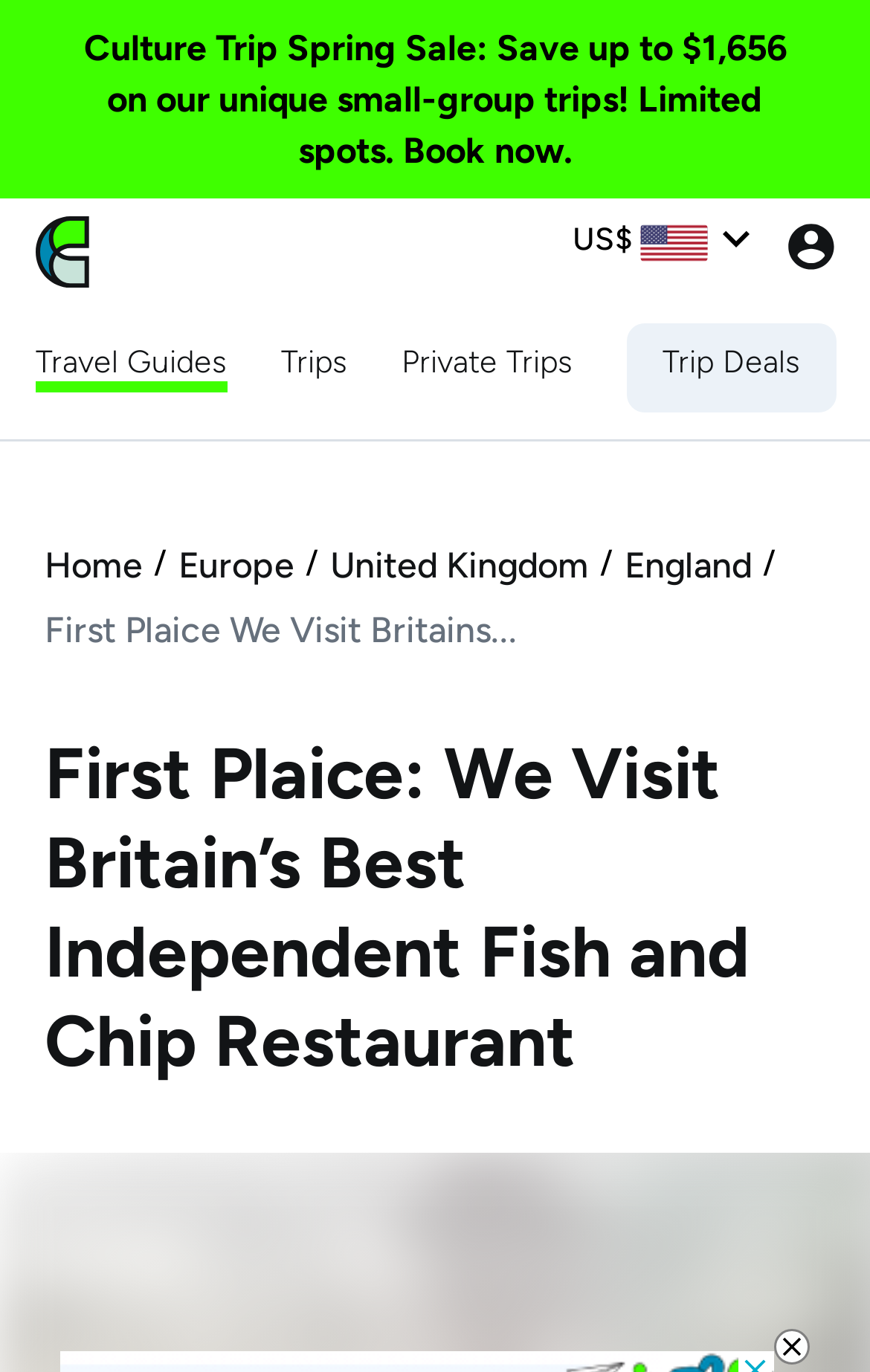Determine the bounding box for the HTML element described here: "Europe". The coordinates should be given as [left, top, right, bottom] with each number being a float between 0 and 1.

[0.205, 0.393, 0.338, 0.432]